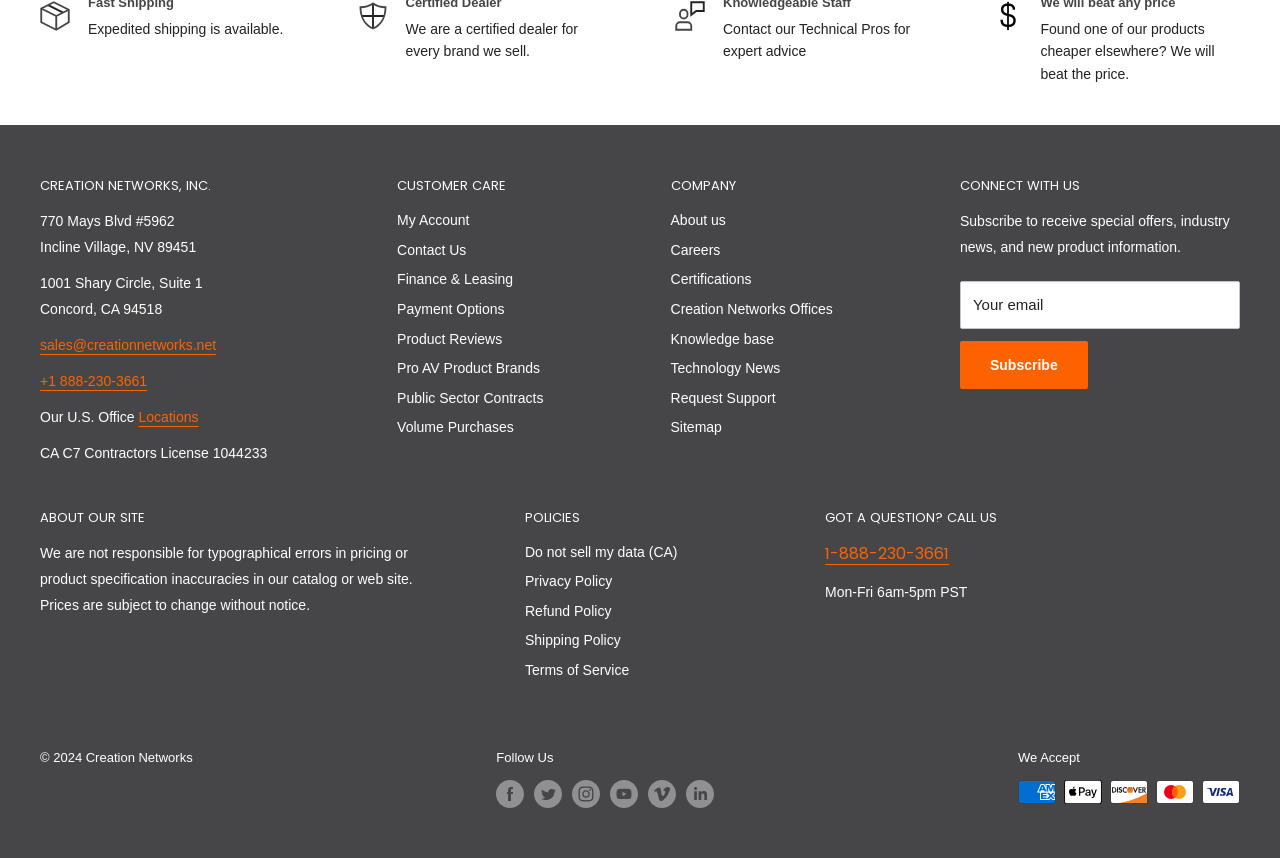What is the phone number to call for support?
Based on the screenshot, provide your answer in one word or phrase.

1-888-230-3661